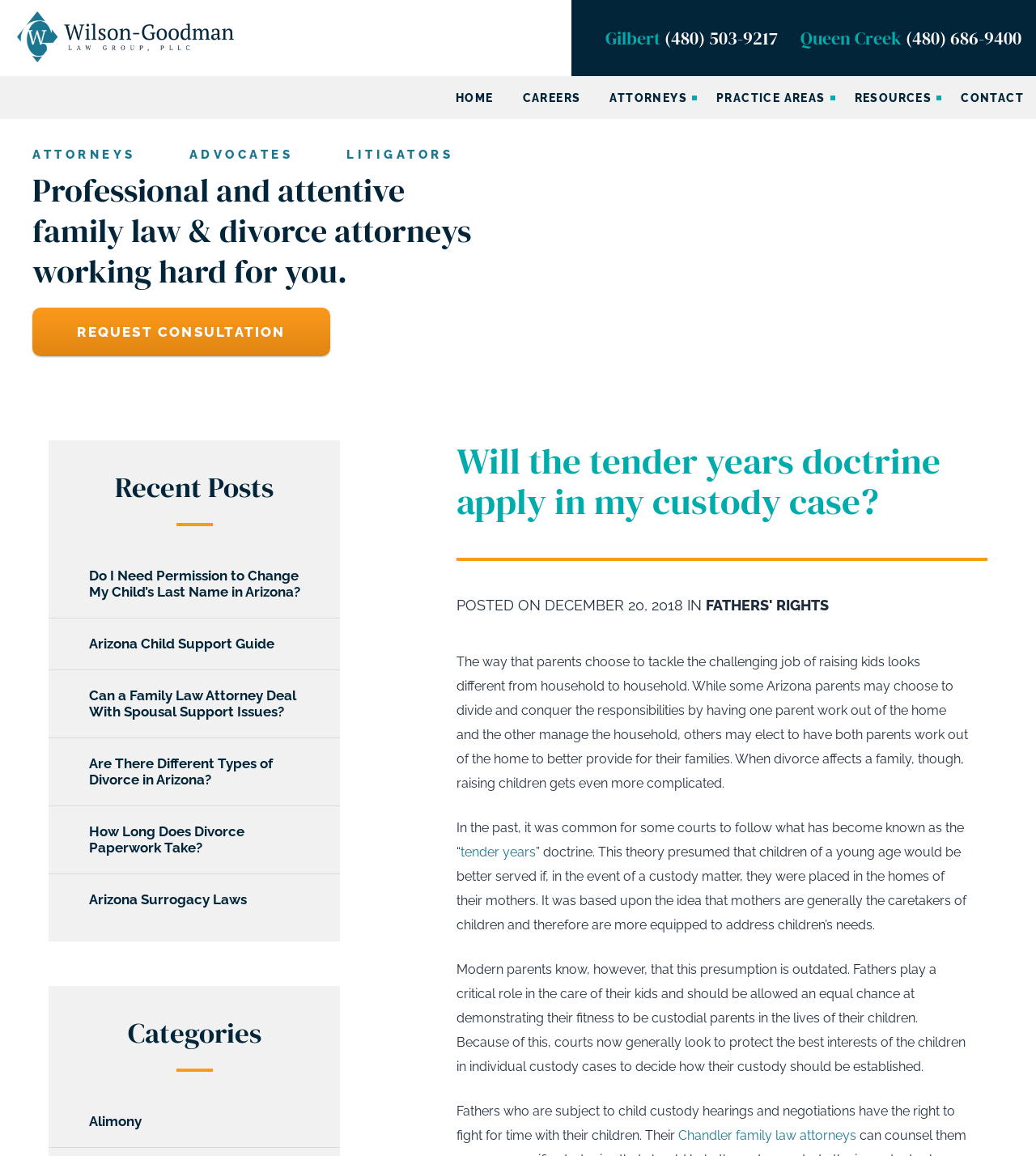Find the bounding box coordinates of the element I should click to carry out the following instruction: "Click the 'Chandler family law attorneys' link".

[0.655, 0.975, 0.827, 0.989]